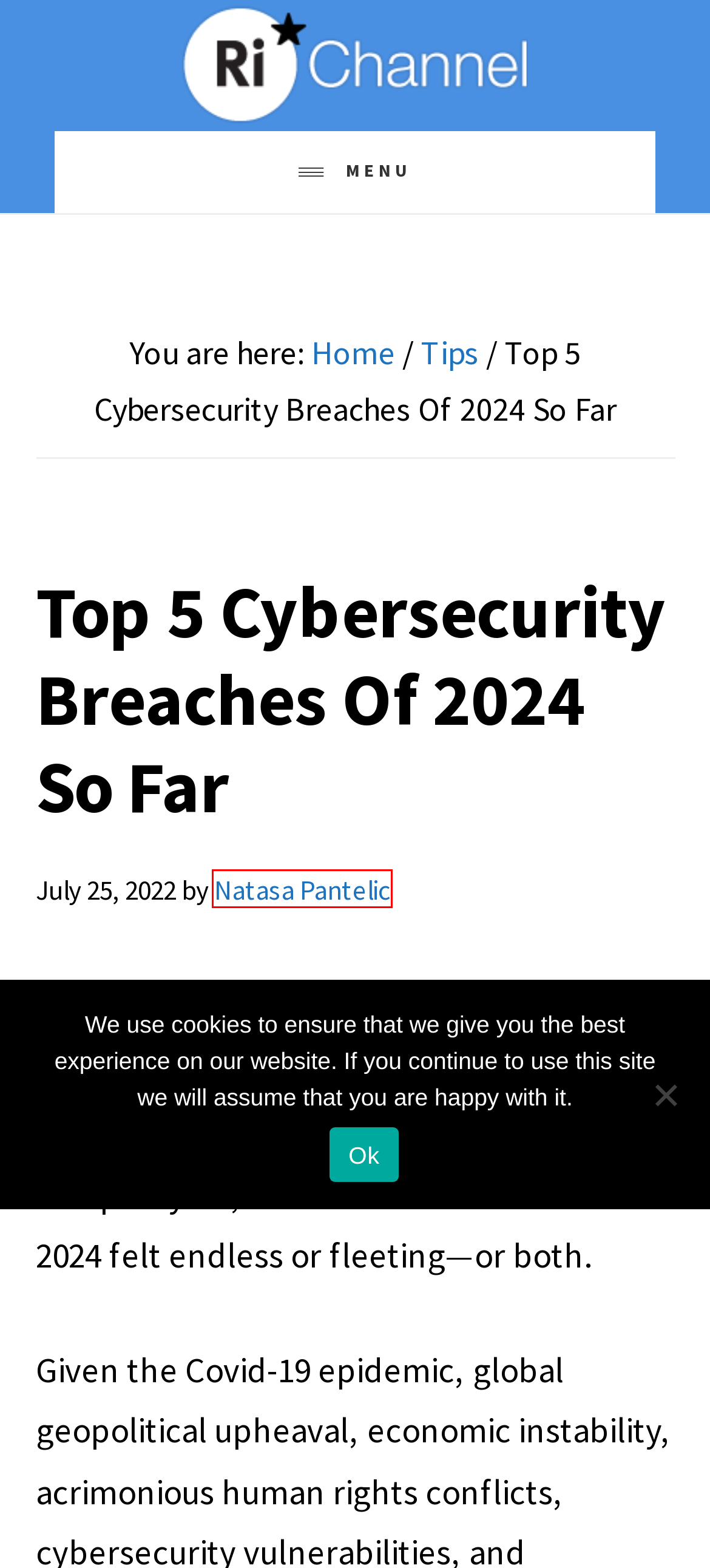Examine the screenshot of a webpage with a red bounding box around an element. Then, select the webpage description that best represents the new page after clicking the highlighted element. Here are the descriptions:
A. Top 5 Best Document Cameras for Online Teaching in 2024 - Richannel
B. Health Archives - Richannel
C. Lists Archives - Richannel
D. Richannel - Your Solution to all Fishy Windows Errors
E. Do My PowerPoint (Without the Stress!): Top Apps (2024) - Richannel
F. The Evolution Of Cybersecurity In The Digital Age - Richannel
G. Natasa Pantelic, Author at Richannel
H. Tips Archives - Richannel

G